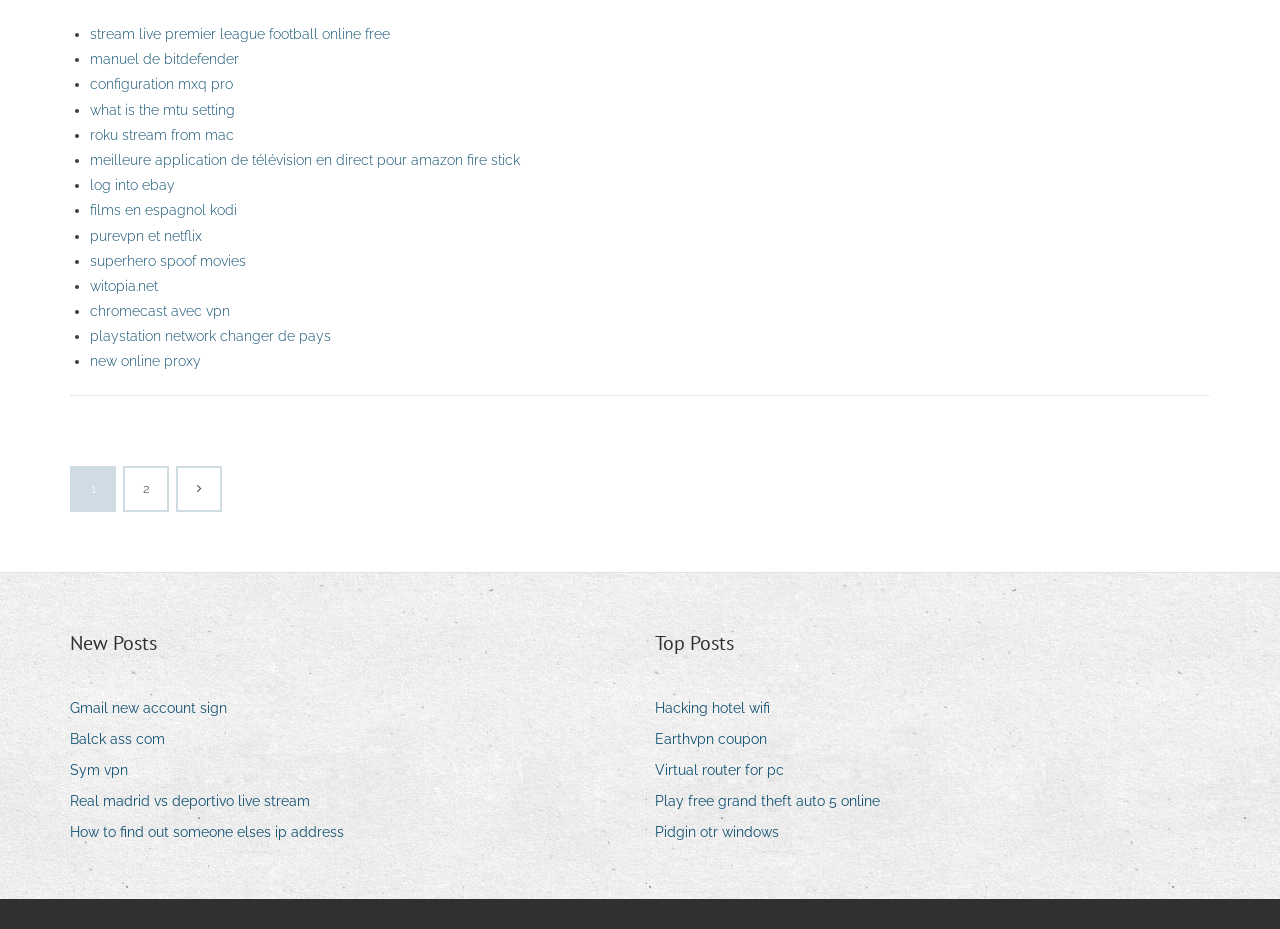How many links are in the complementary section?
Based on the image, answer the question in a detailed manner.

I counted the number of links in the complementary section, which are divided into two parts. There are 5 links in the first part and 5 links in the second part, making a total of 10 links.